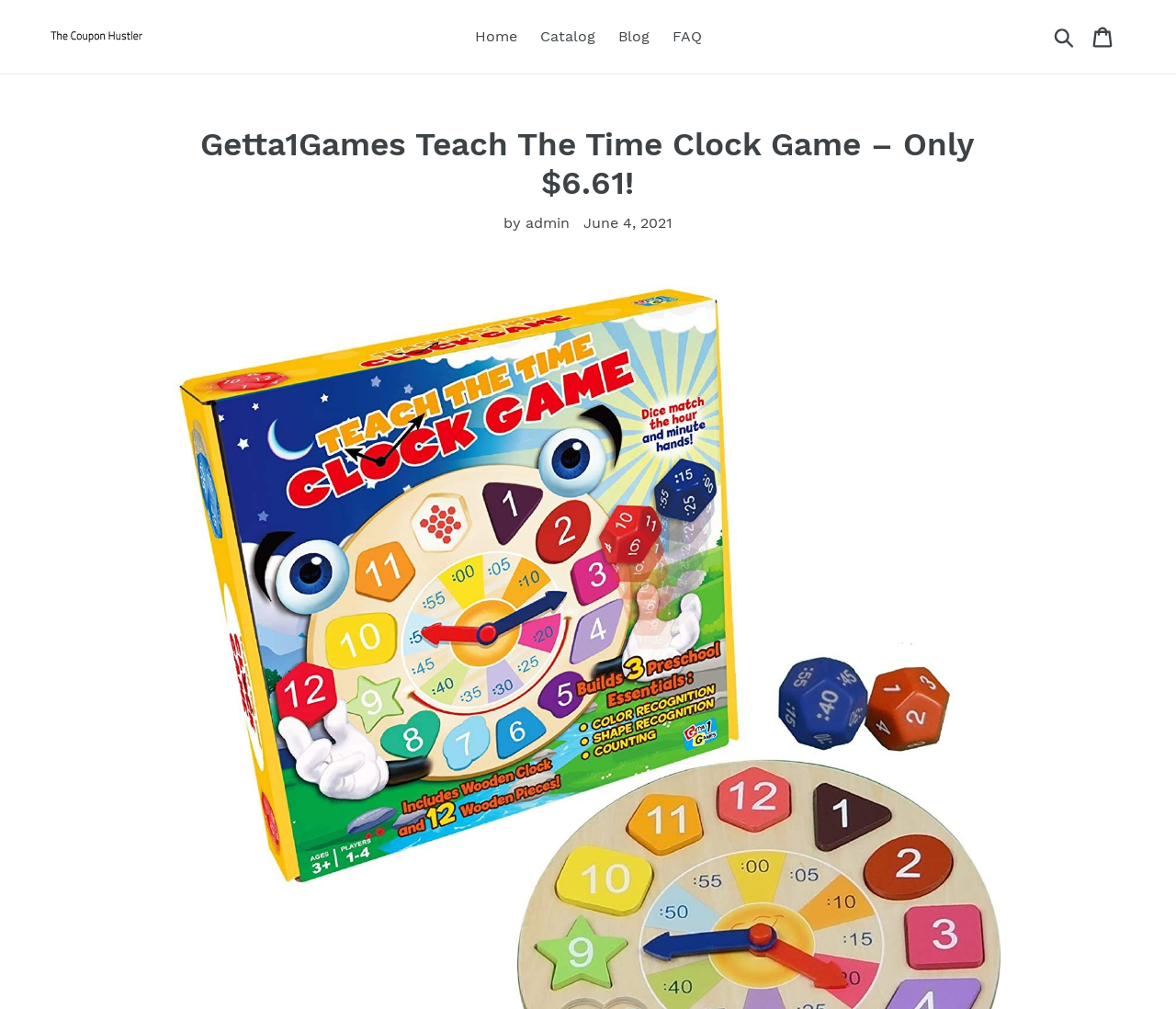What is the author of the post?
Please look at the screenshot and answer in one word or a short phrase.

admin